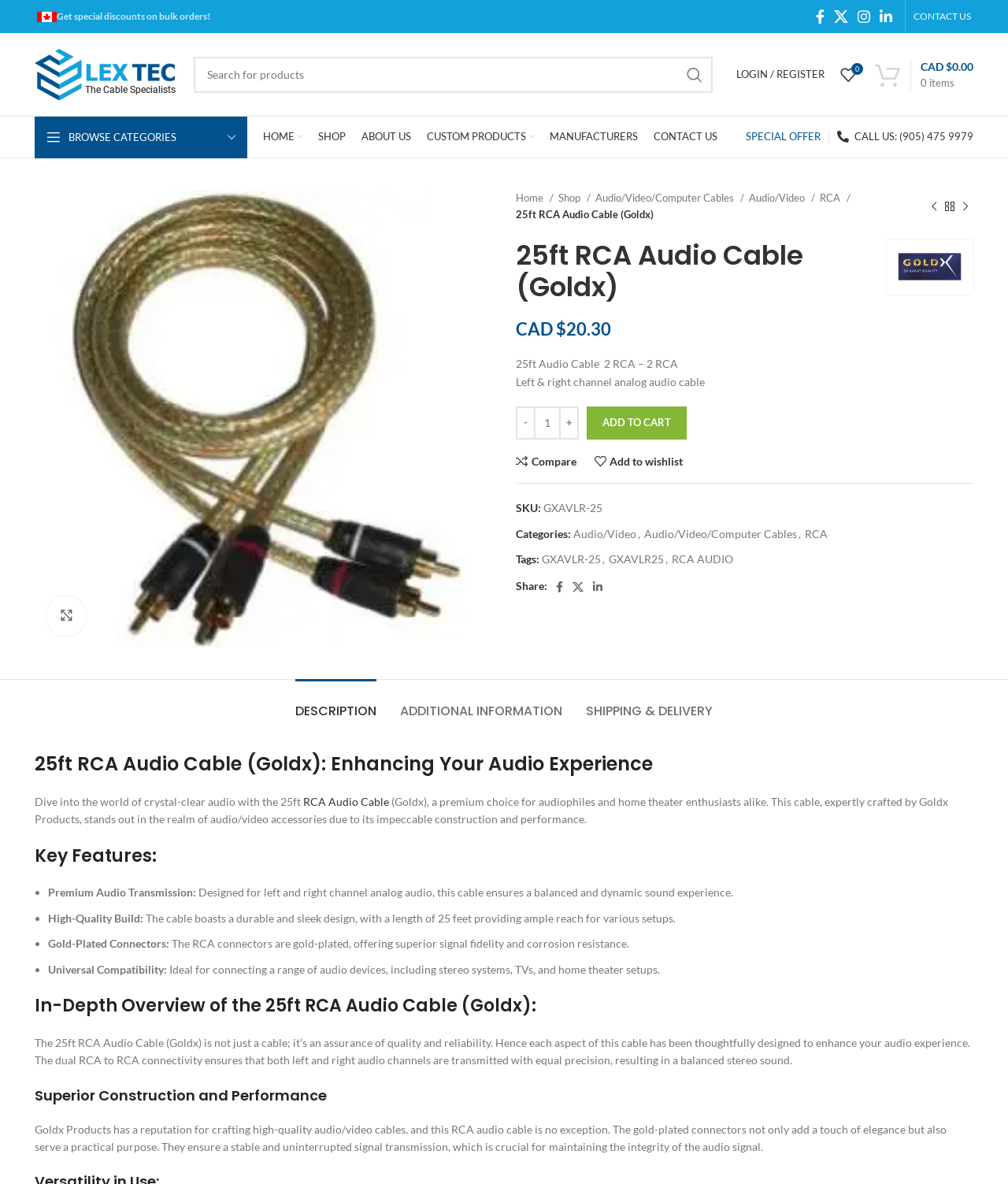Based on the element description: "Cyberbullying: Think before you post", identify the UI element and provide its bounding box coordinates. Use four float numbers between 0 and 1, [left, top, right, bottom].

None